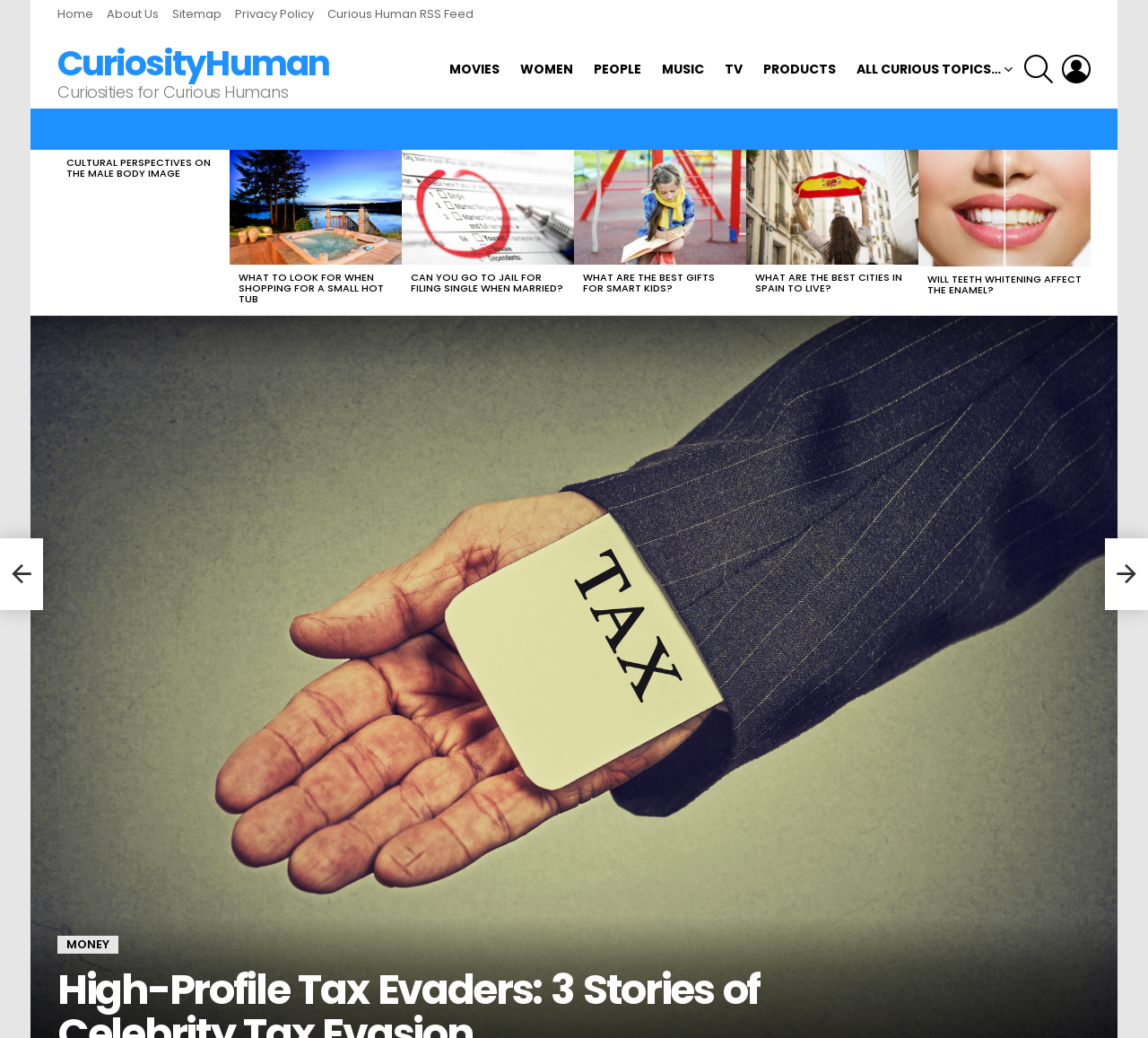Respond concisely with one word or phrase to the following query:
What is the name of the website?

CuriosityHuman